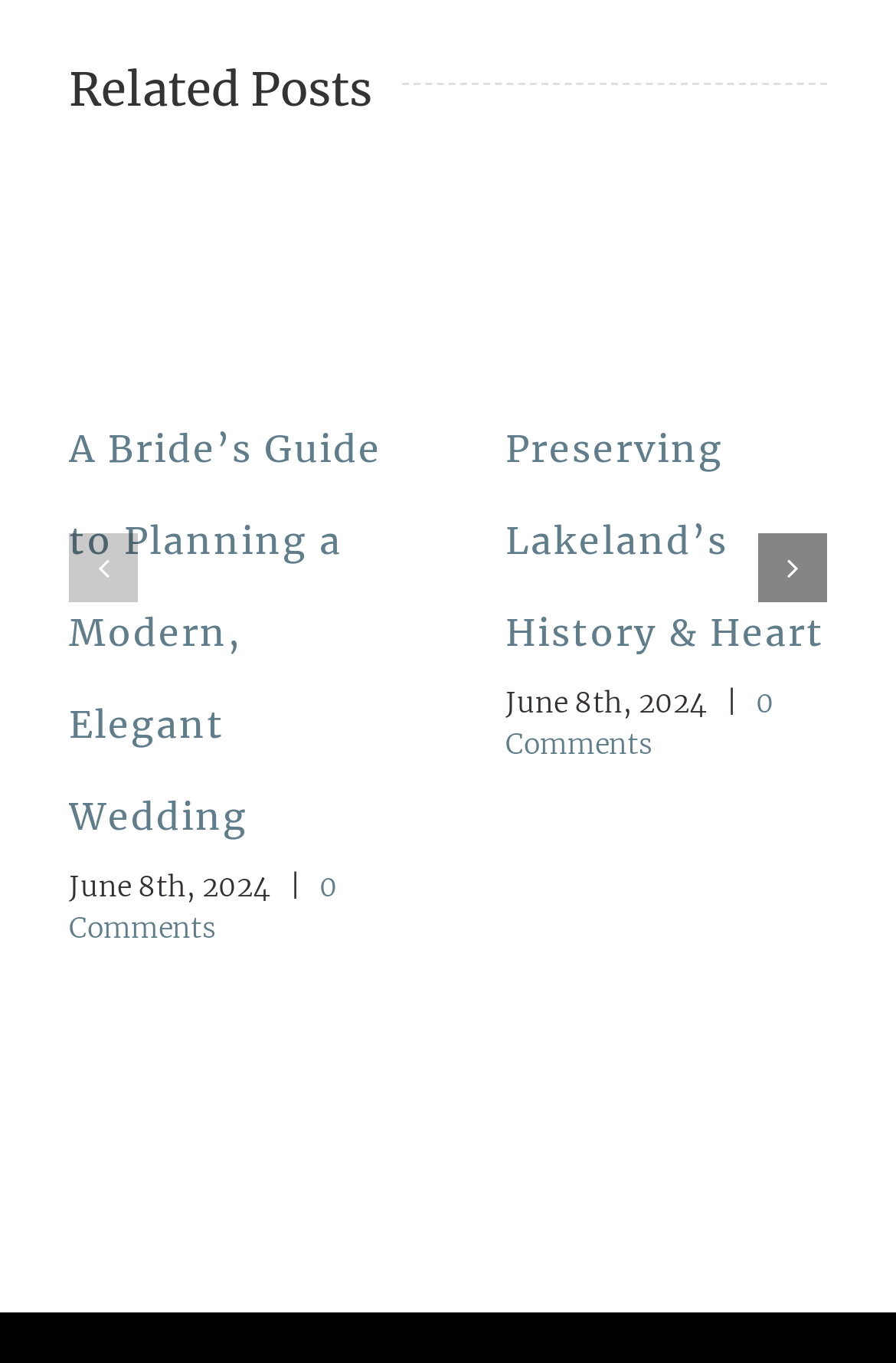How many comments does the second related post have?
Look at the screenshot and respond with one word or a short phrase.

0 Comments